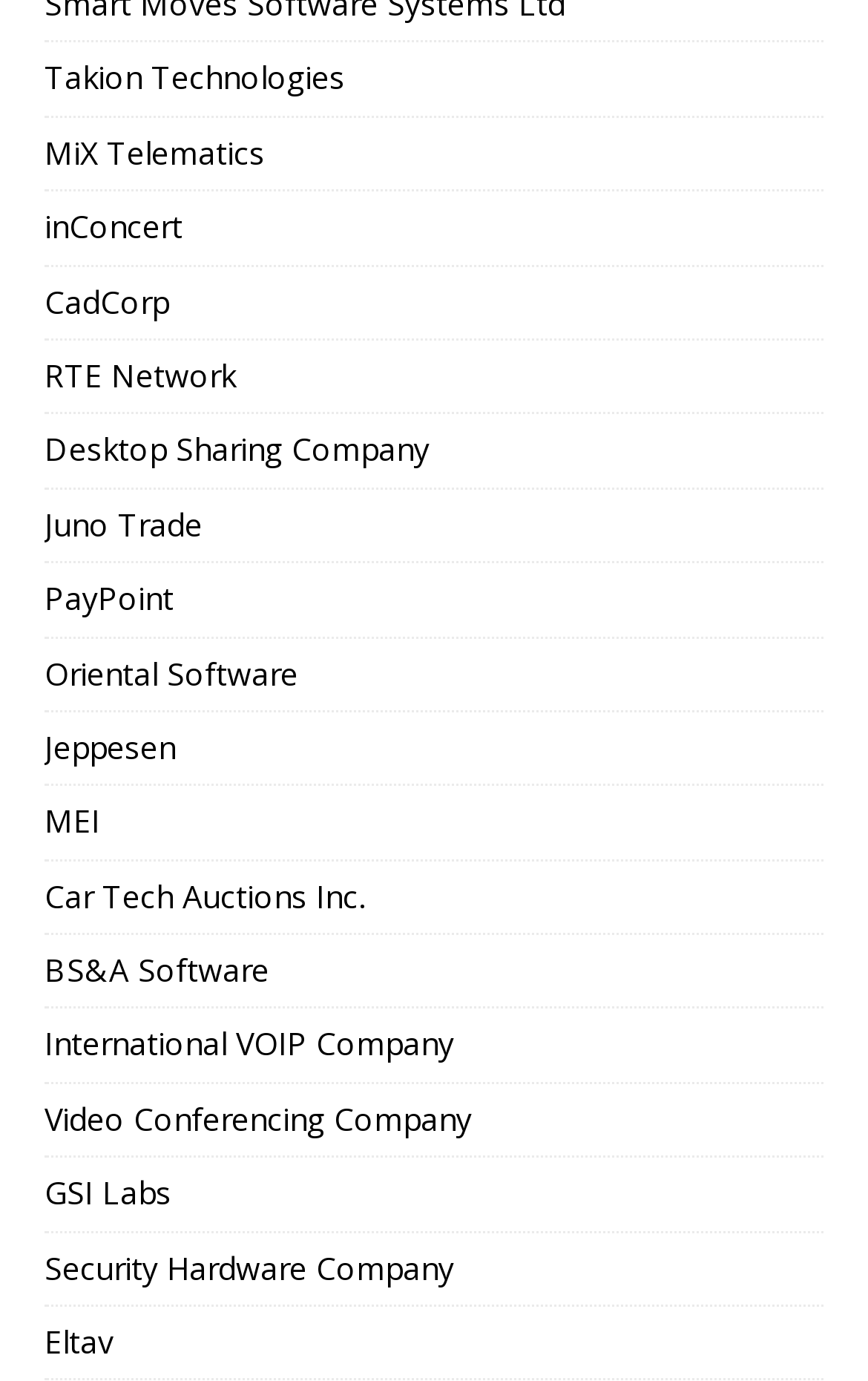Using the given element description, provide the bounding box coordinates (top-left x, top-left y, bottom-right x, bottom-right y) for the corresponding UI element in the screenshot: MiX Telematics

[0.051, 0.095, 0.305, 0.125]